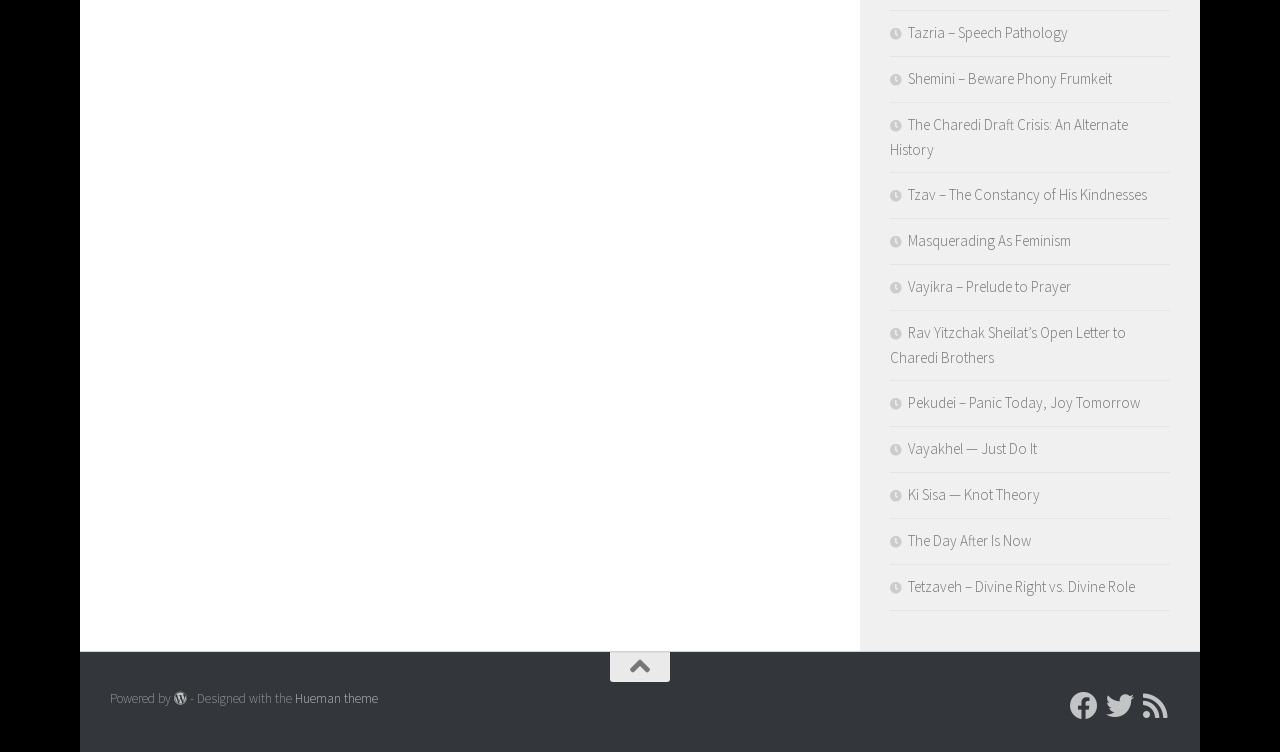Locate the bounding box coordinates of the element that should be clicked to execute the following instruction: "Read the article about Pekudei – Panic Today, Joy Tomorrow".

[0.695, 0.522, 0.891, 0.548]